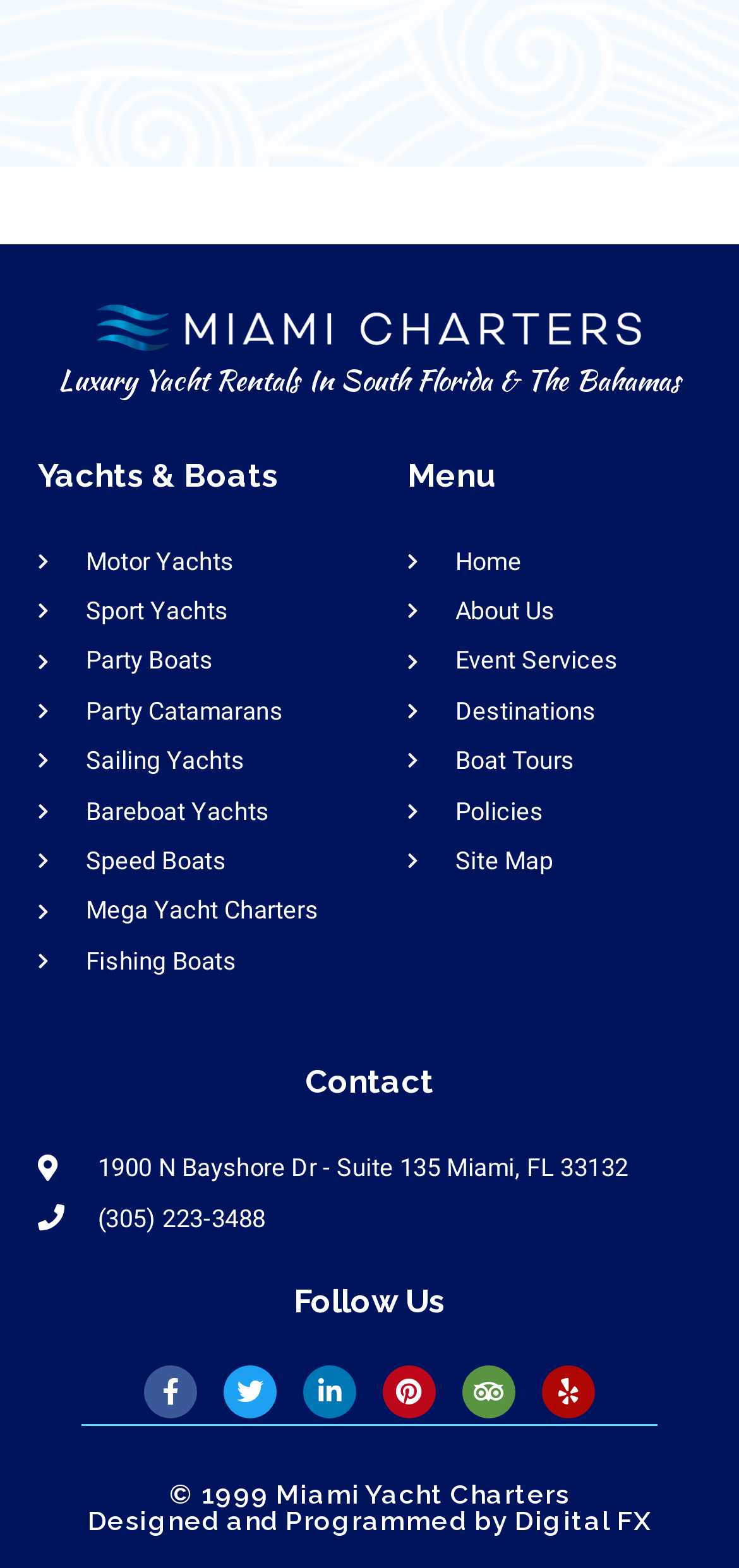Determine the bounding box coordinates of the clickable area required to perform the following instruction: "Follow on Facebook". The coordinates should be represented as four float numbers between 0 and 1: [left, top, right, bottom].

[0.195, 0.861, 0.267, 0.895]